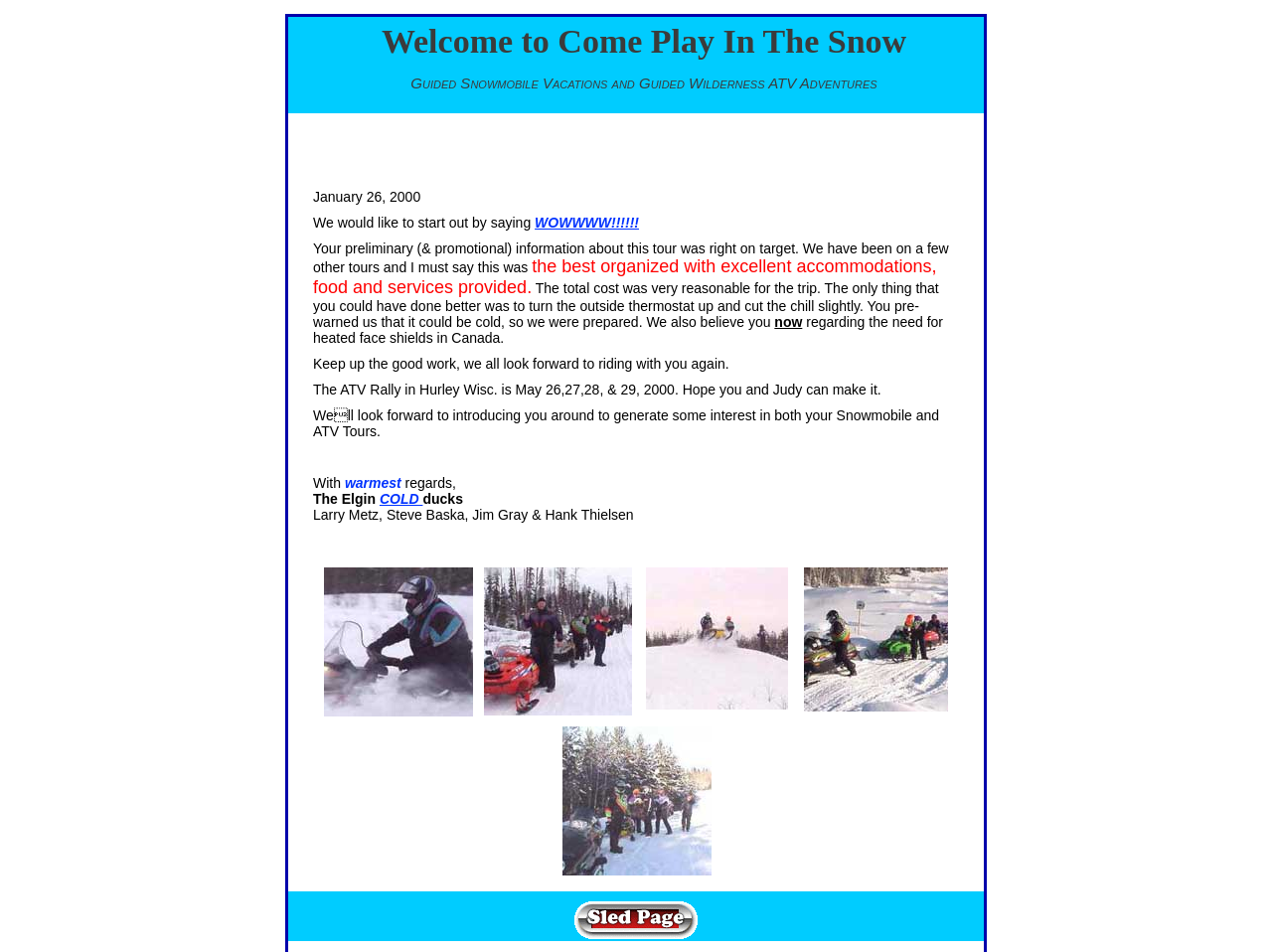What is the purpose of the text?
Give a single word or phrase answer based on the content of the image.

Testimonial